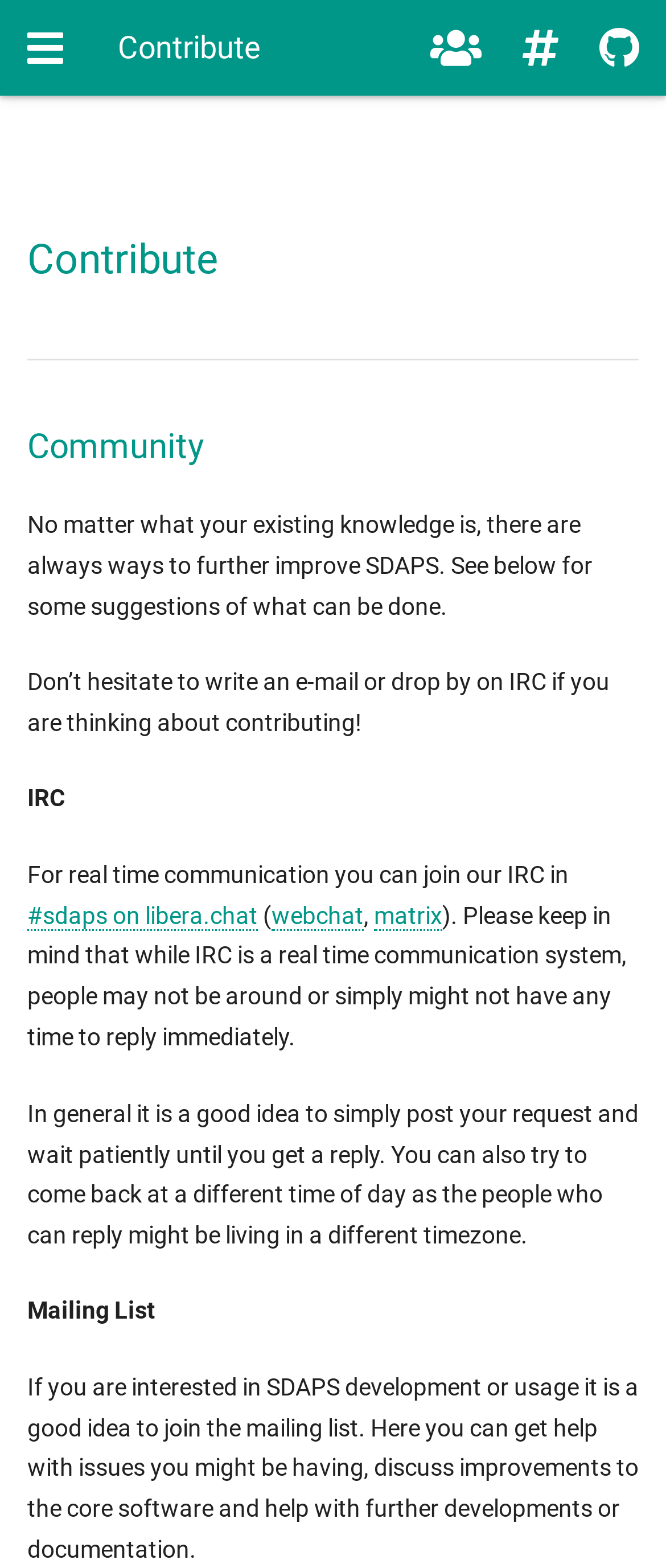Use the information in the screenshot to answer the question comprehensively: How many headings are on the page?

I counted the headings on the page, which include 'Contribute', 'Community', 'IRC', and 'Mailing List', totaling 4 headings.